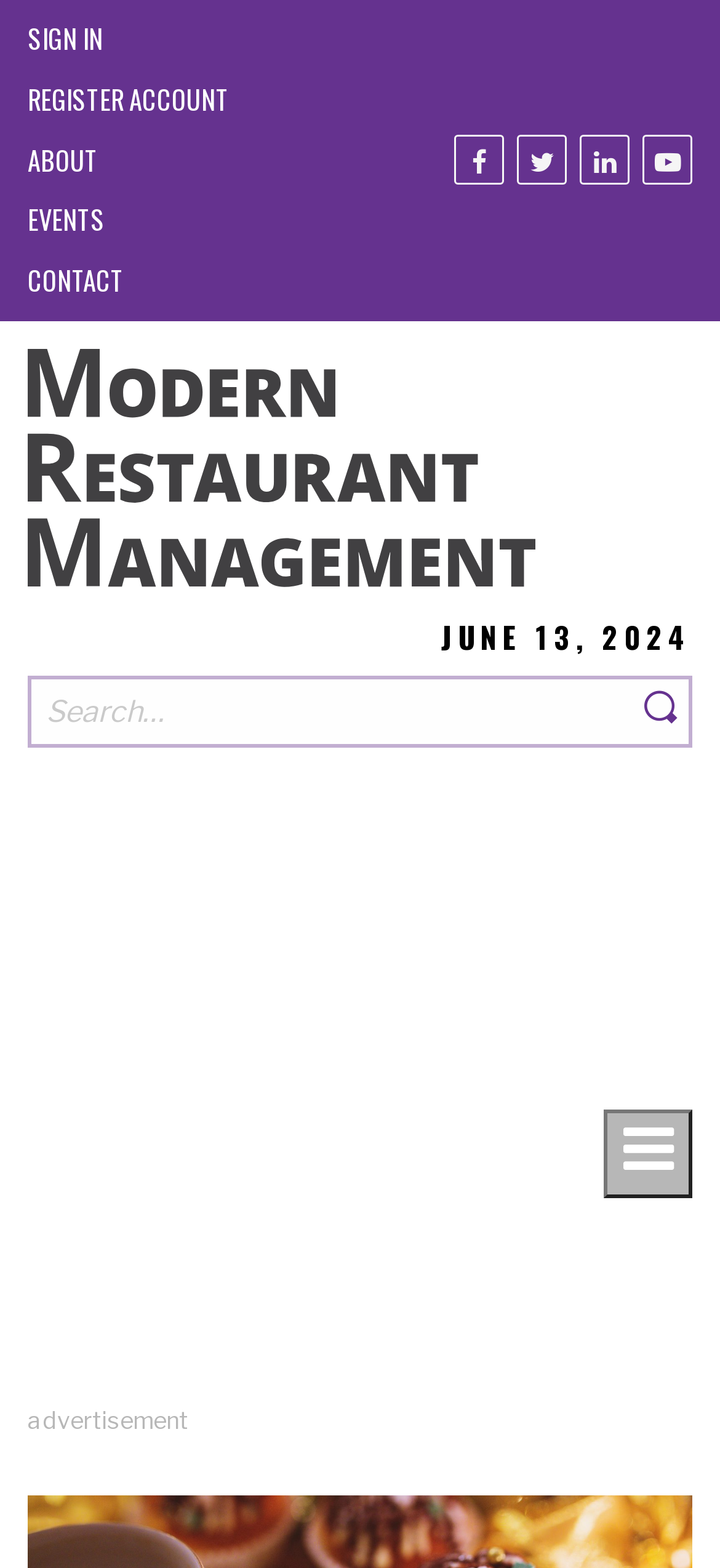Based on the provided description, "aria-label="Advertisement" name="aswift_0" title="Advertisement"", find the bounding box of the corresponding UI element in the screenshot.

[0.0, 0.512, 1.0, 0.894]